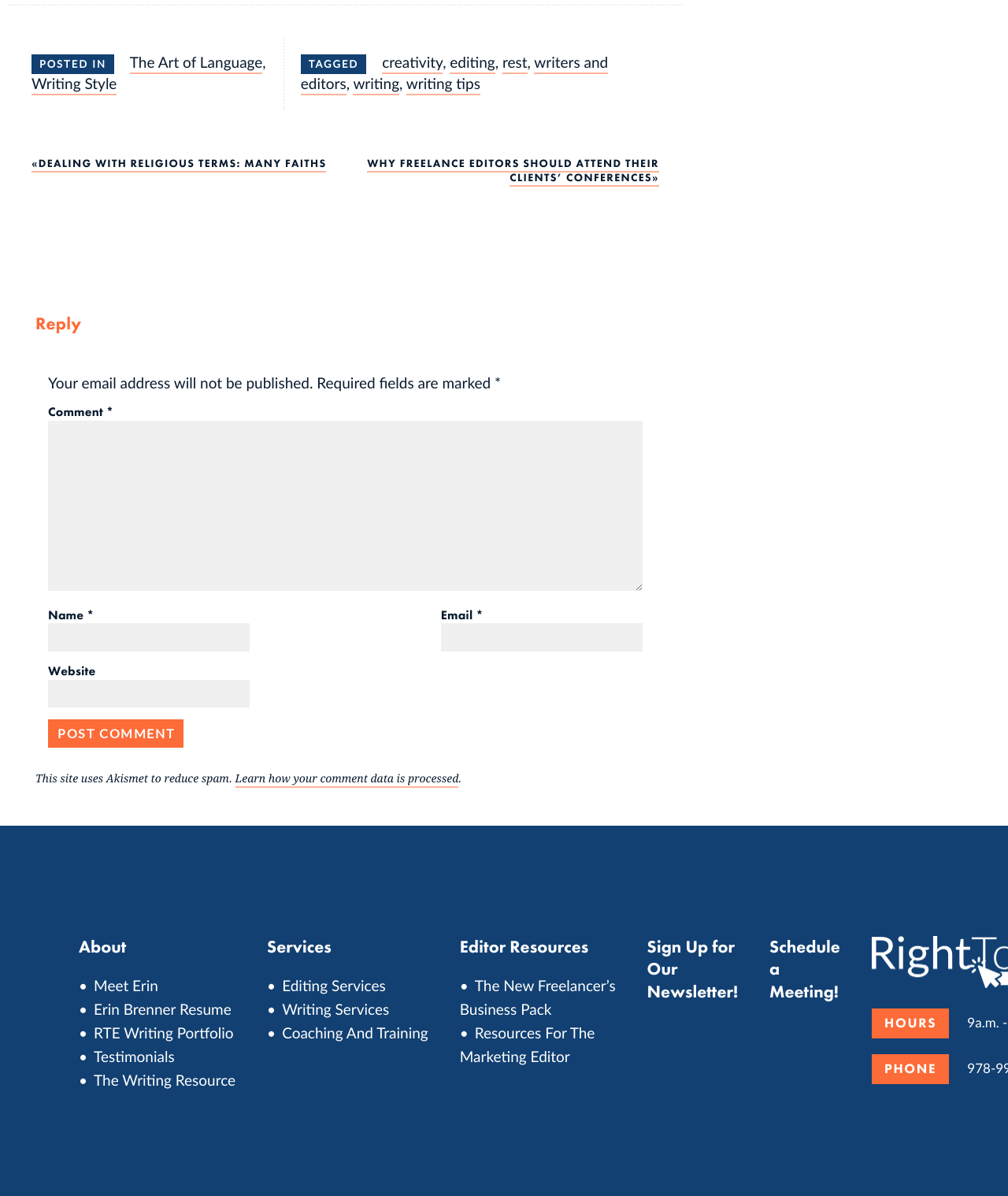What is the purpose of the 'Akismet' mention?
Answer the question with as much detail as you can, using the image as a reference.

I understood the purpose of the 'Akismet' mention by reading the text that says 'This site uses Akismet to reduce spam', which clearly indicates that Akismet is used to reduce spam on the website.